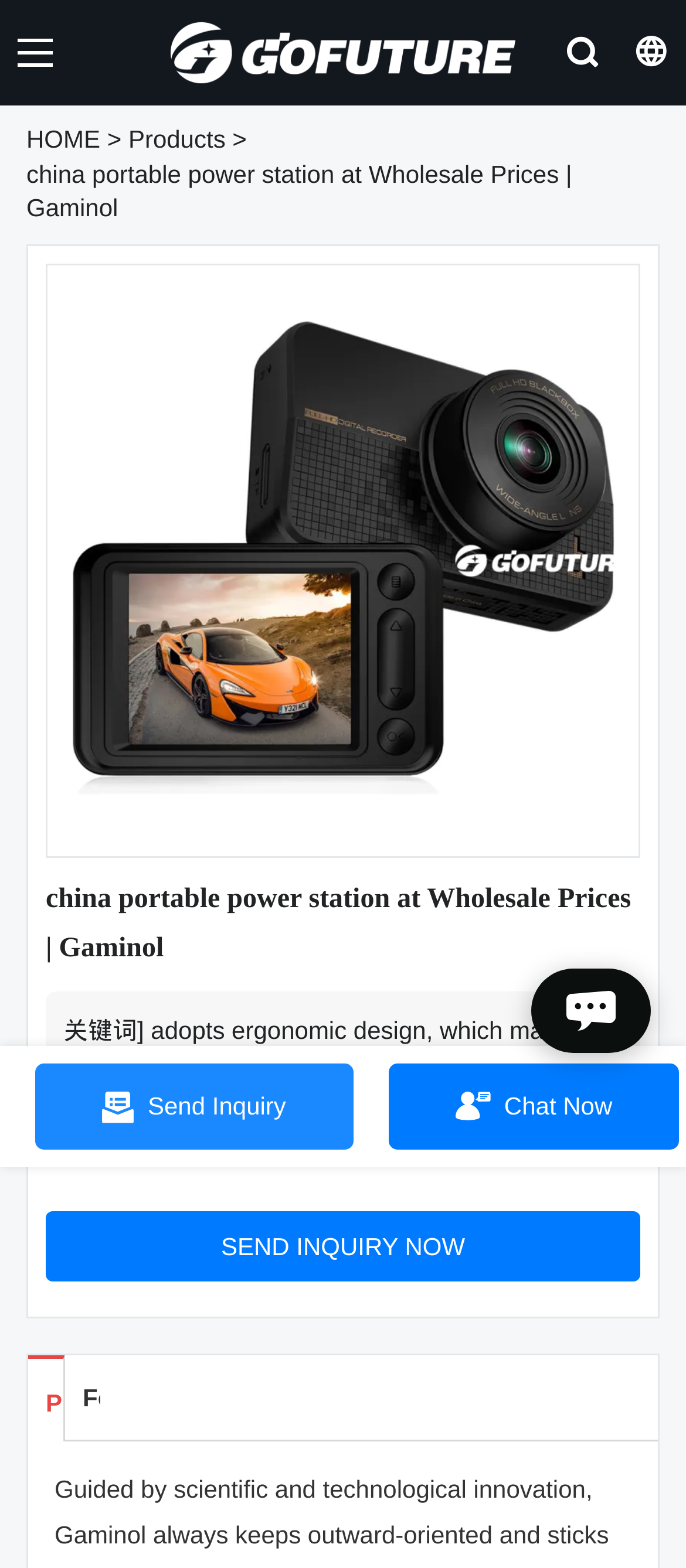Mark the bounding box of the element that matches the following description: "Products".

[0.187, 0.08, 0.329, 0.098]